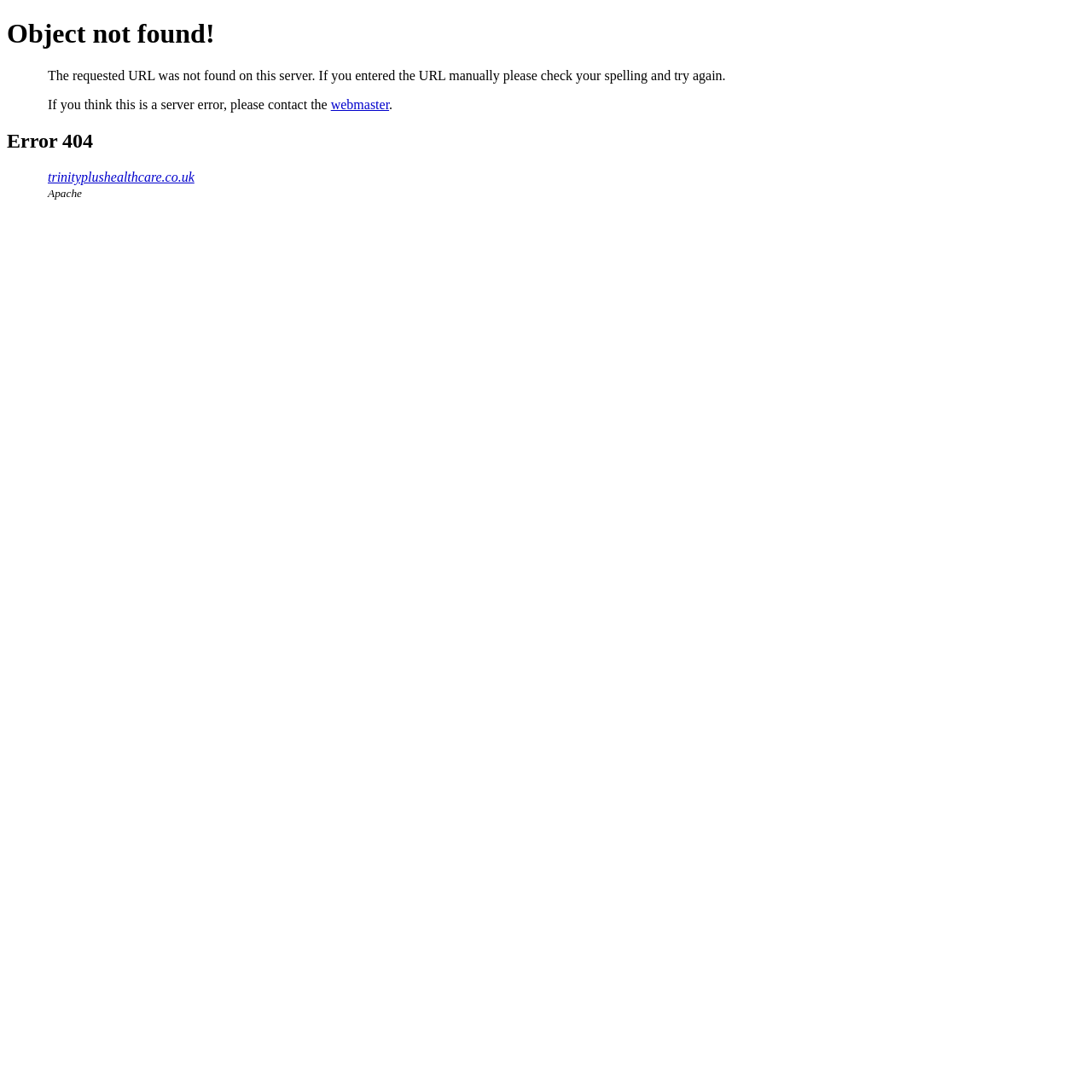Please provide a one-word or short phrase answer to the question:
What is the server software used by the website?

Apache